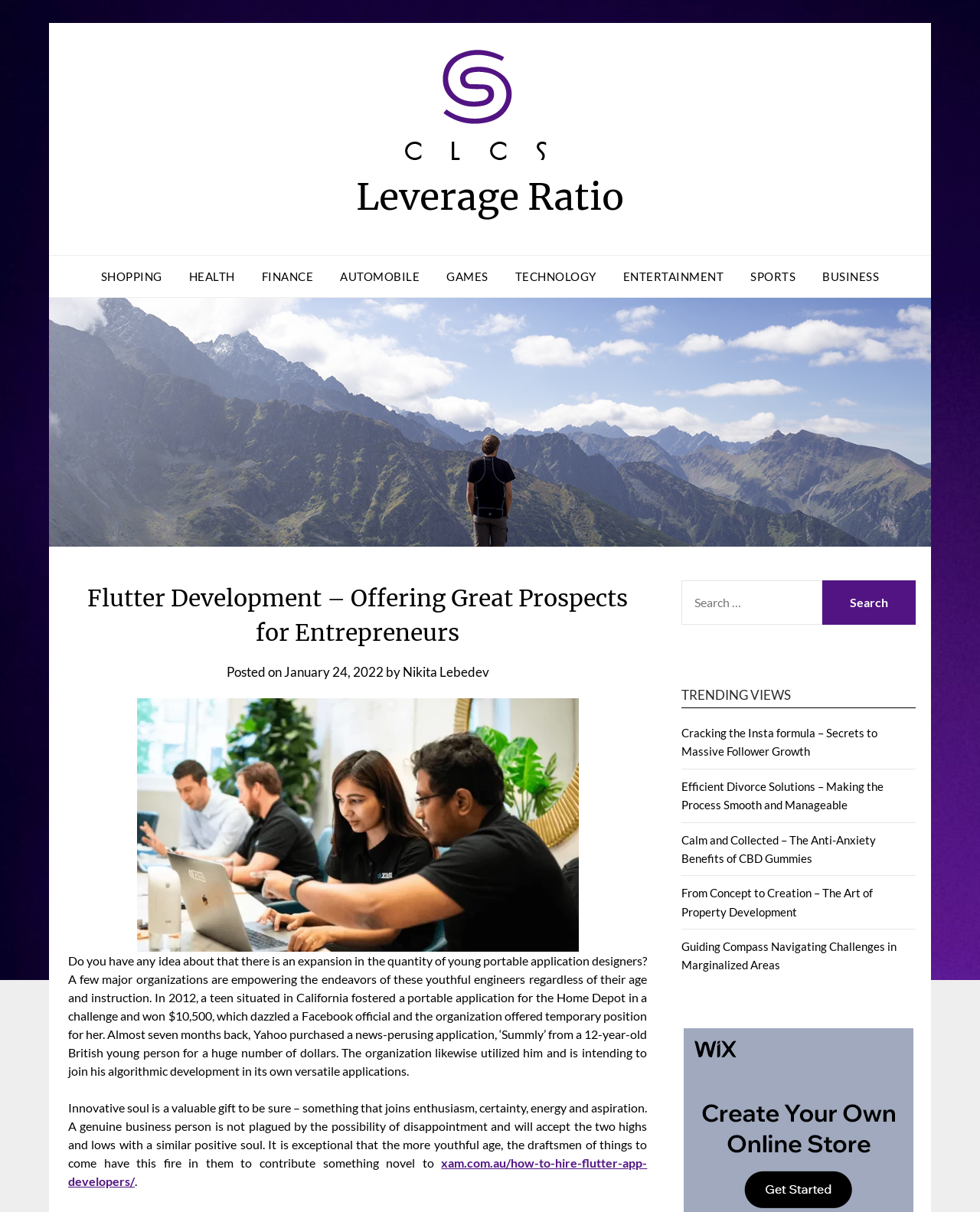How many trending views are listed on the webpage?
From the details in the image, provide a complete and detailed answer to the question.

The trending views are listed as links below the heading 'TRENDING VIEWS', and they are Cracking the Insta formula, Efficient Divorce Solutions, Calm and Collected, From Concept to Creation, and Guiding Compass. By counting these links, we can determine that there are 5 trending views.